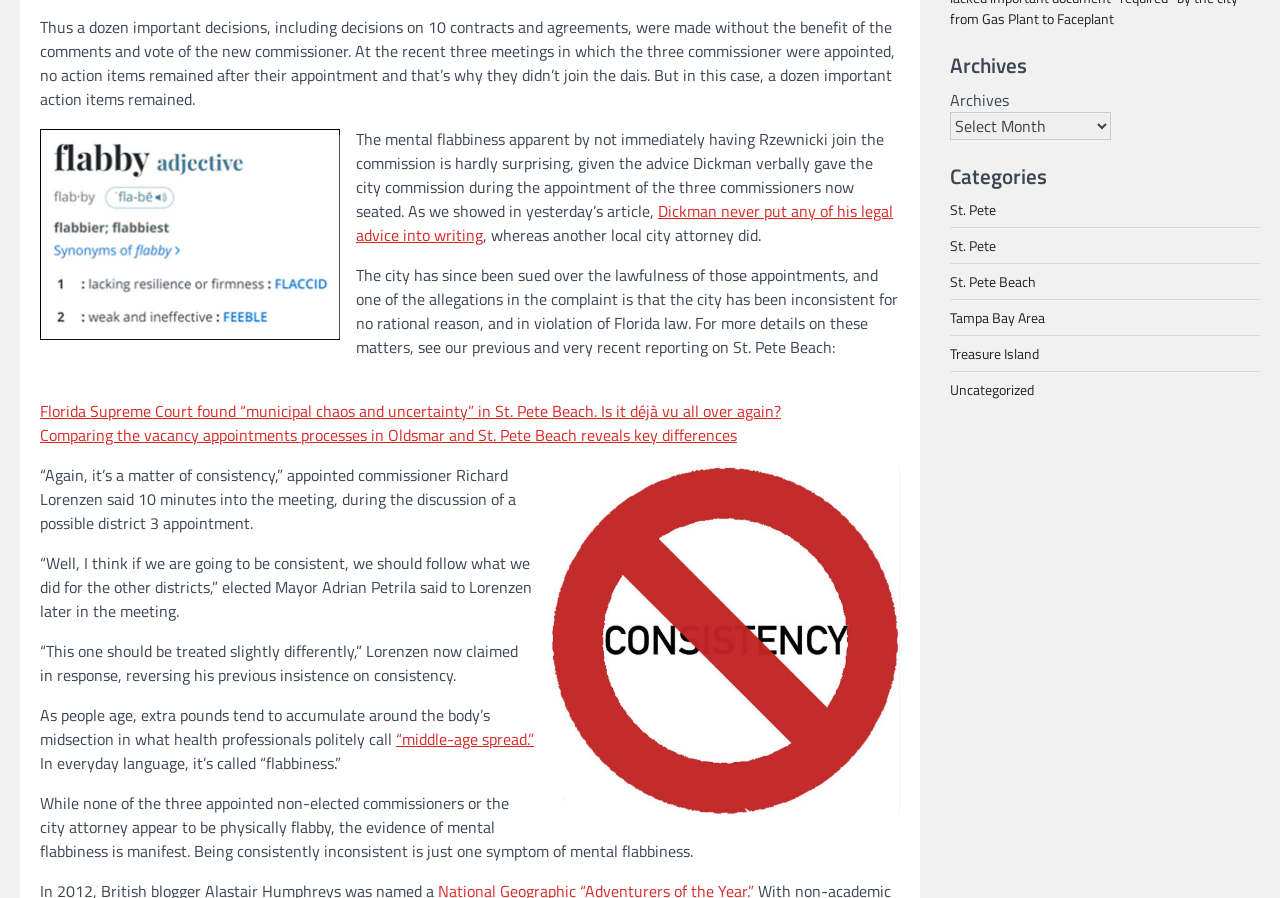Highlight the bounding box of the UI element that corresponds to this description: "Treasure Island".

[0.742, 0.382, 0.812, 0.405]